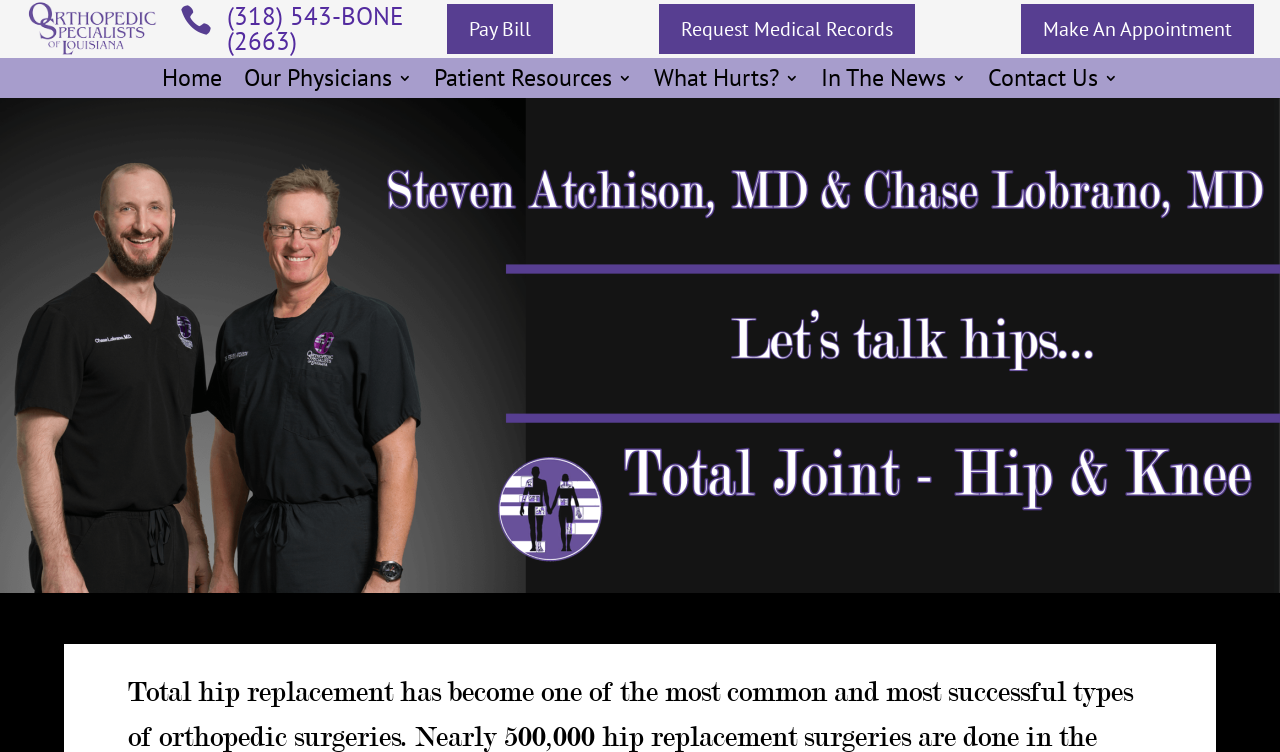Locate the bounding box coordinates of the clickable part needed for the task: "Make an appointment".

[0.798, 0.005, 0.98, 0.072]